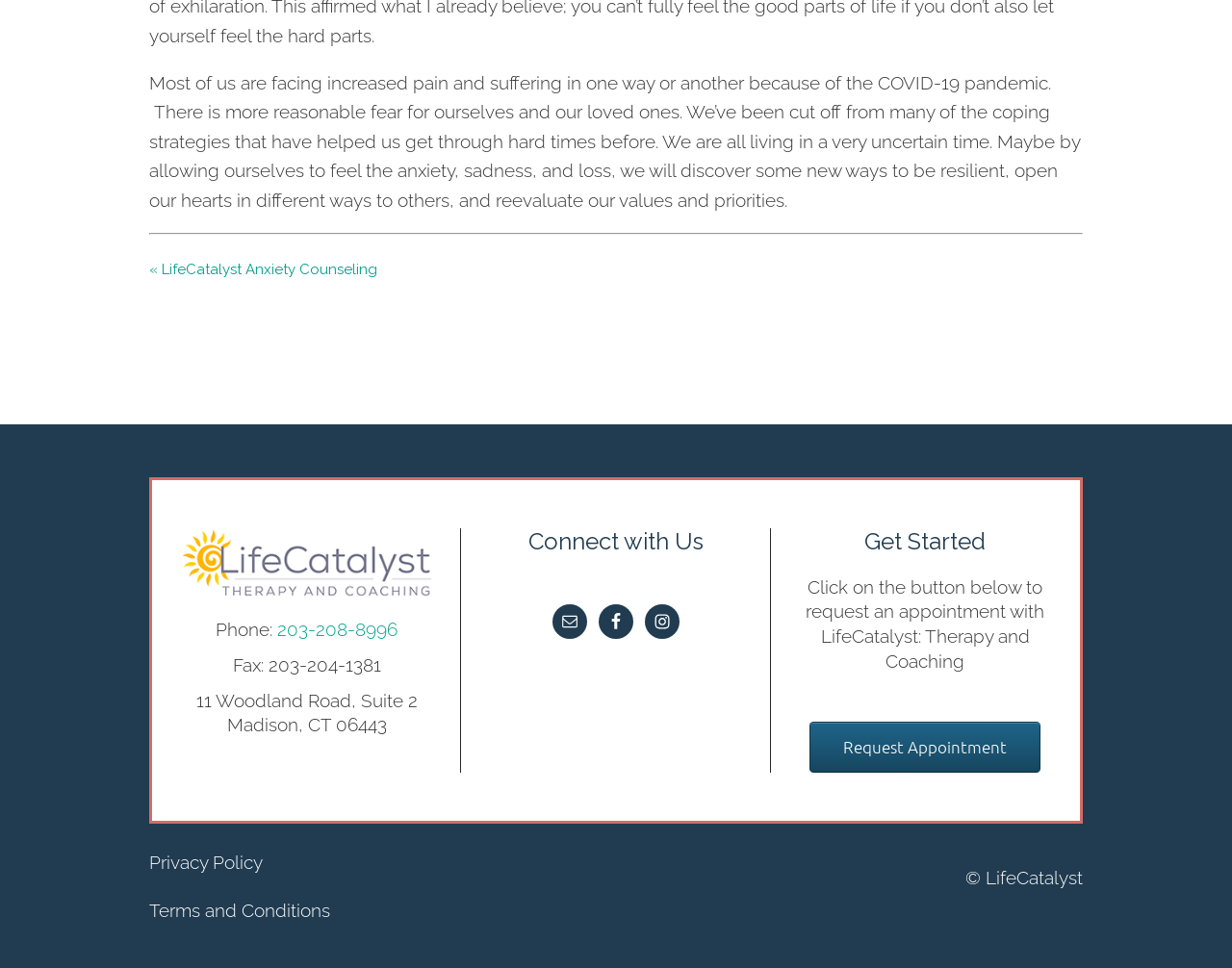Determine the bounding box coordinates of the region I should click to achieve the following instruction: "Visit the Facebook page". Ensure the bounding box coordinates are four float numbers between 0 and 1, i.e., [left, top, right, bottom].

[0.486, 0.623, 0.514, 0.659]